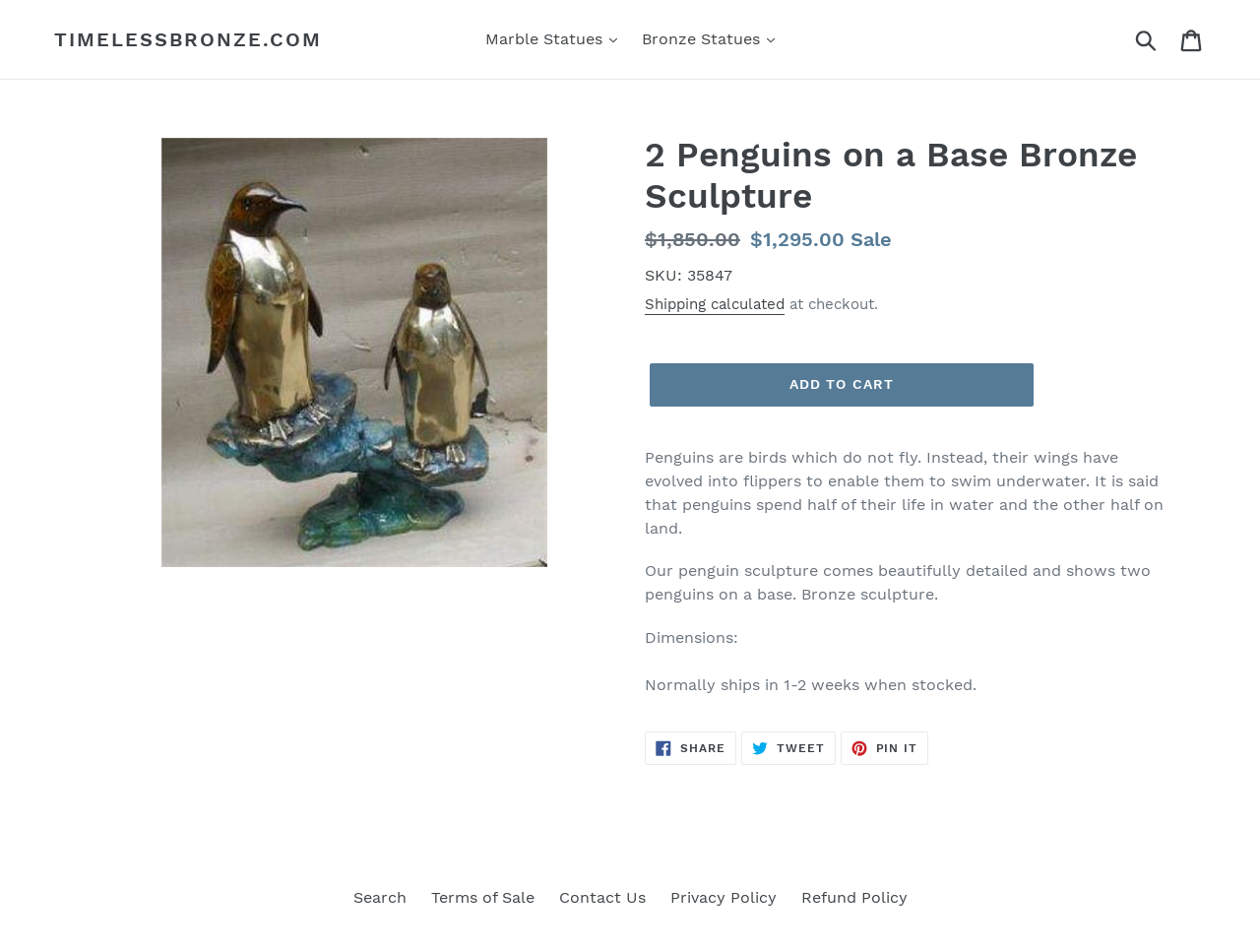What is the material of the sculpture?
Please use the visual content to give a single word or phrase answer.

Bronze